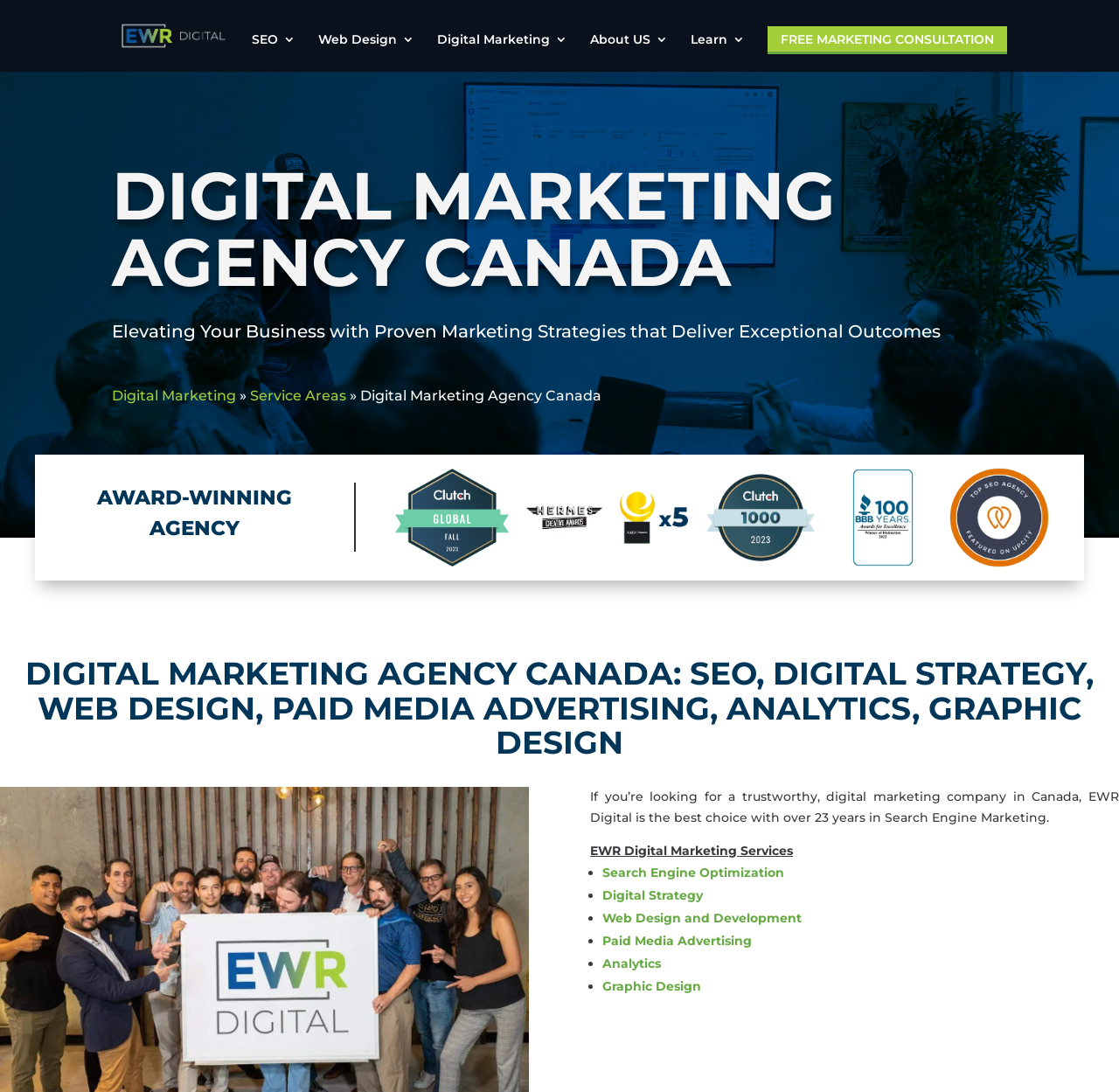Kindly respond to the following question with a single word or a brief phrase: 
What is the name of the digital marketing agency?

EWR Digital